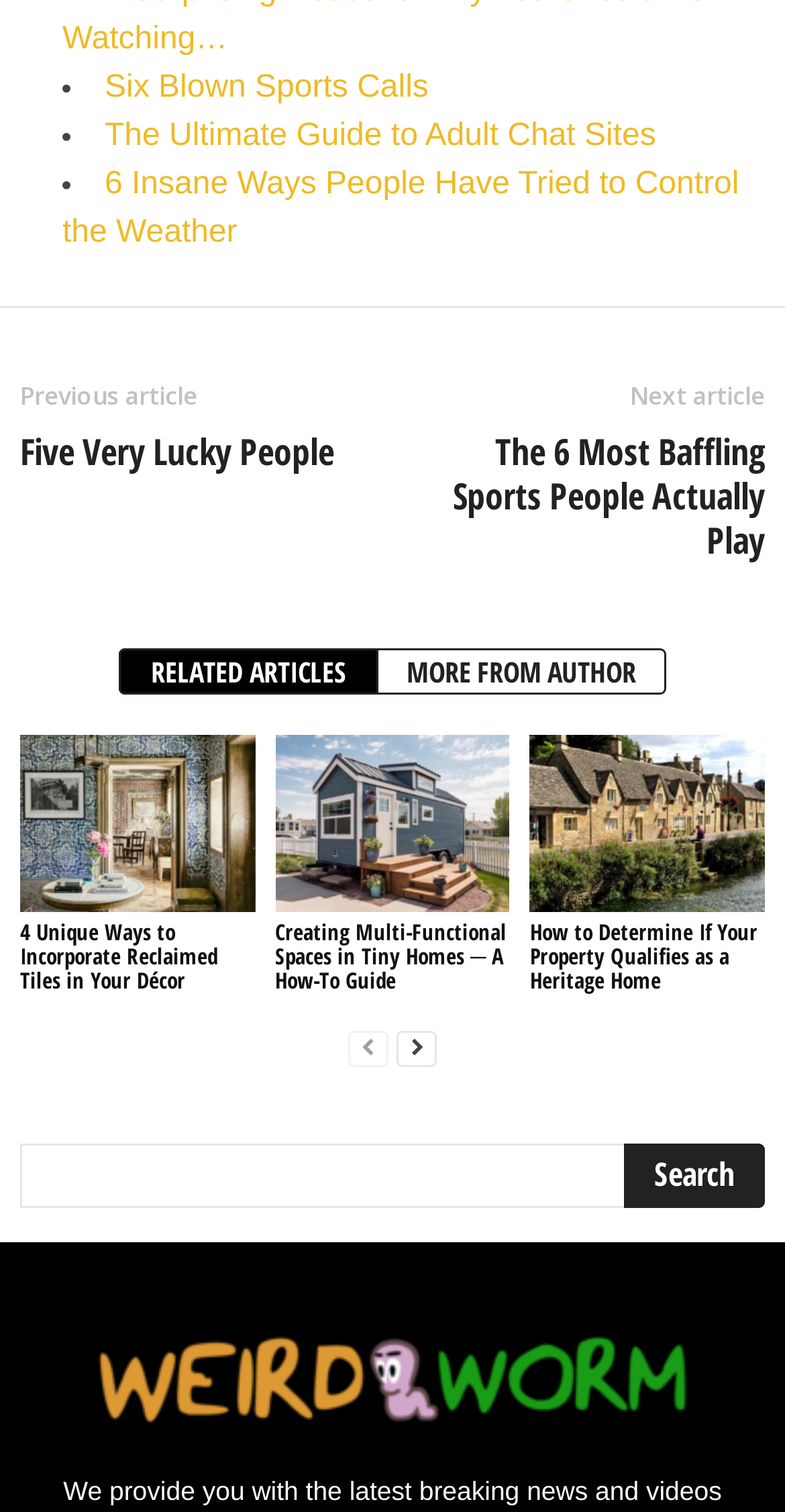Identify the bounding box coordinates of the area that should be clicked in order to complete the given instruction: "Search for something". The bounding box coordinates should be four float numbers between 0 and 1, i.e., [left, top, right, bottom].

[0.026, 0.756, 0.927, 0.798]